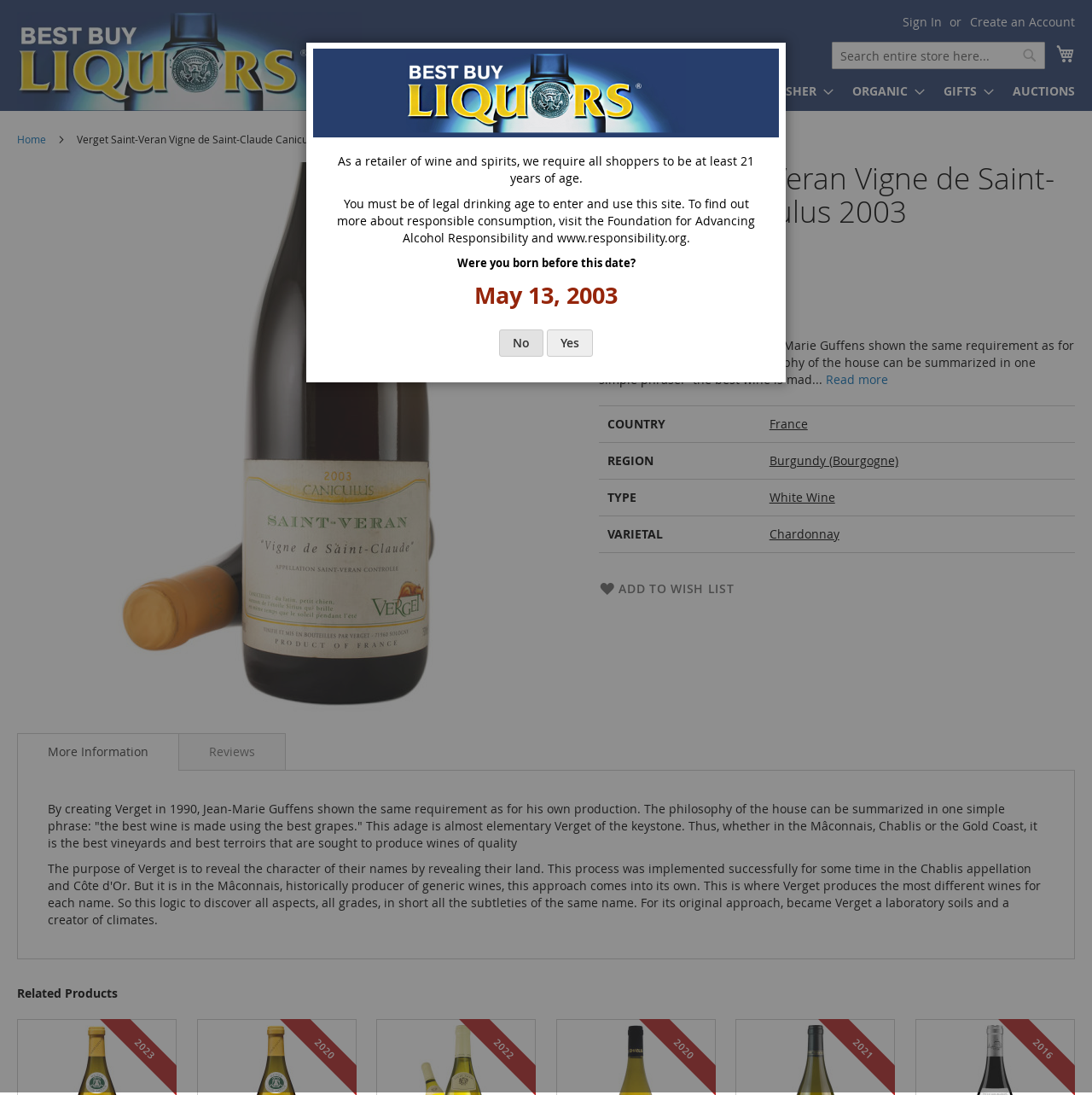Please find the bounding box coordinates of the element that you should click to achieve the following instruction: "Add to wish list". The coordinates should be presented as four float numbers between 0 and 1: [left, top, right, bottom].

[0.549, 0.53, 0.672, 0.545]